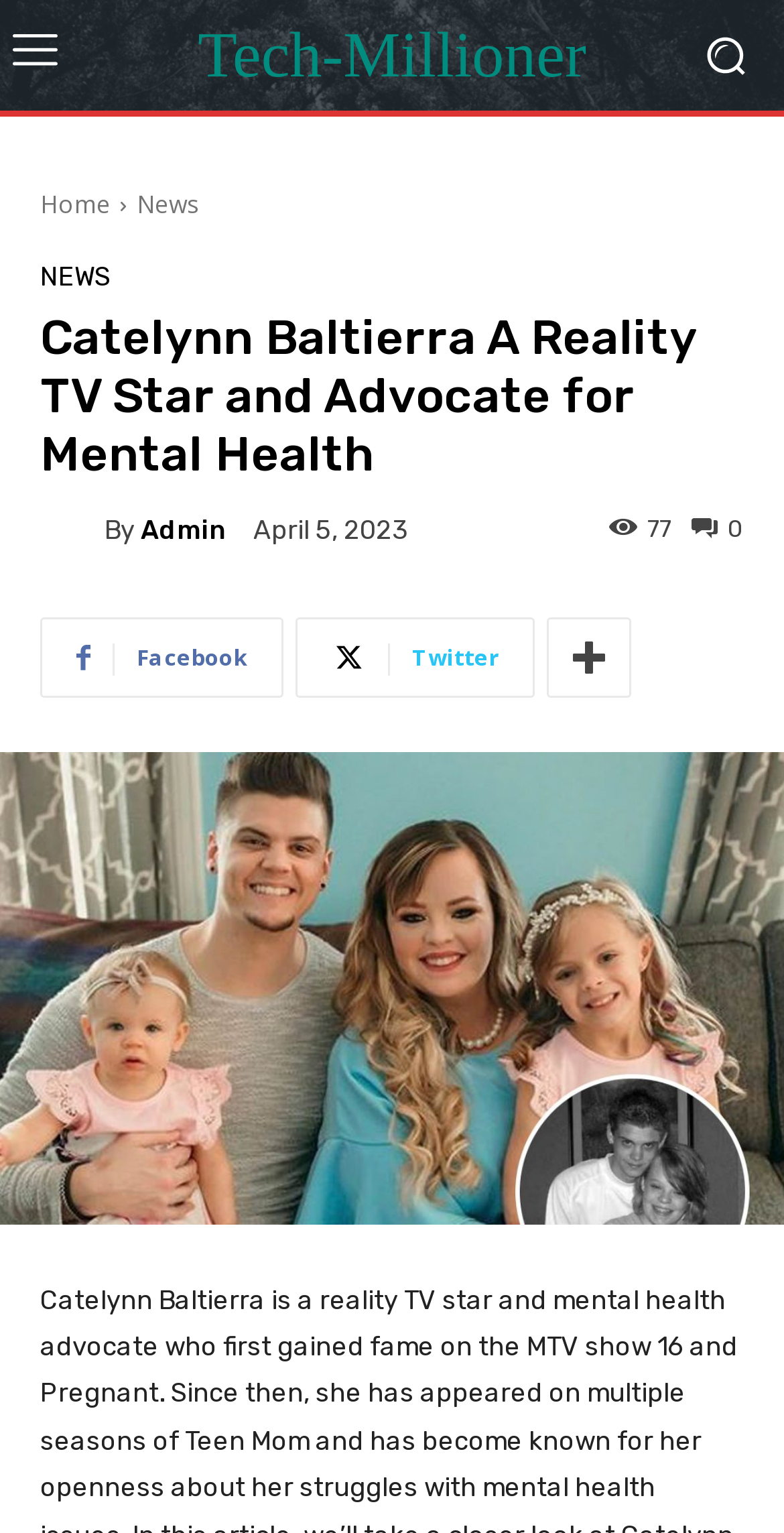Create a detailed description of the webpage's content and layout.

The webpage is about Catelynn Baltierra, a reality TV star and advocate for mental health. At the top left of the page, there is a small image. Below it, there is a link to "Tech-Millioner". On the top right, there is another image. 

Below the top images, there is a navigation menu with links to "Home", "News", and "NEWS". The main heading "Catelynn Baltierra A Reality TV Star and Advocate for Mental Health" is located below the navigation menu. 

To the right of the heading, there is a link to "admin" with a small image of "admin" next to it. Below the heading, there is a text "By" followed by a link to "Admin". Next to the "Admin" link, there is a time stamp "April 5, 2023". 

On the right side of the page, there is a link with a number "0" and a text "77" next to it. Below these elements, there are social media links to Facebook, Twitter, and another platform. 

The main content of the page is a large image of Catelynn Baltierra, which takes up most of the page's width. The image is accompanied by a link to "Catelynn Baltierra".